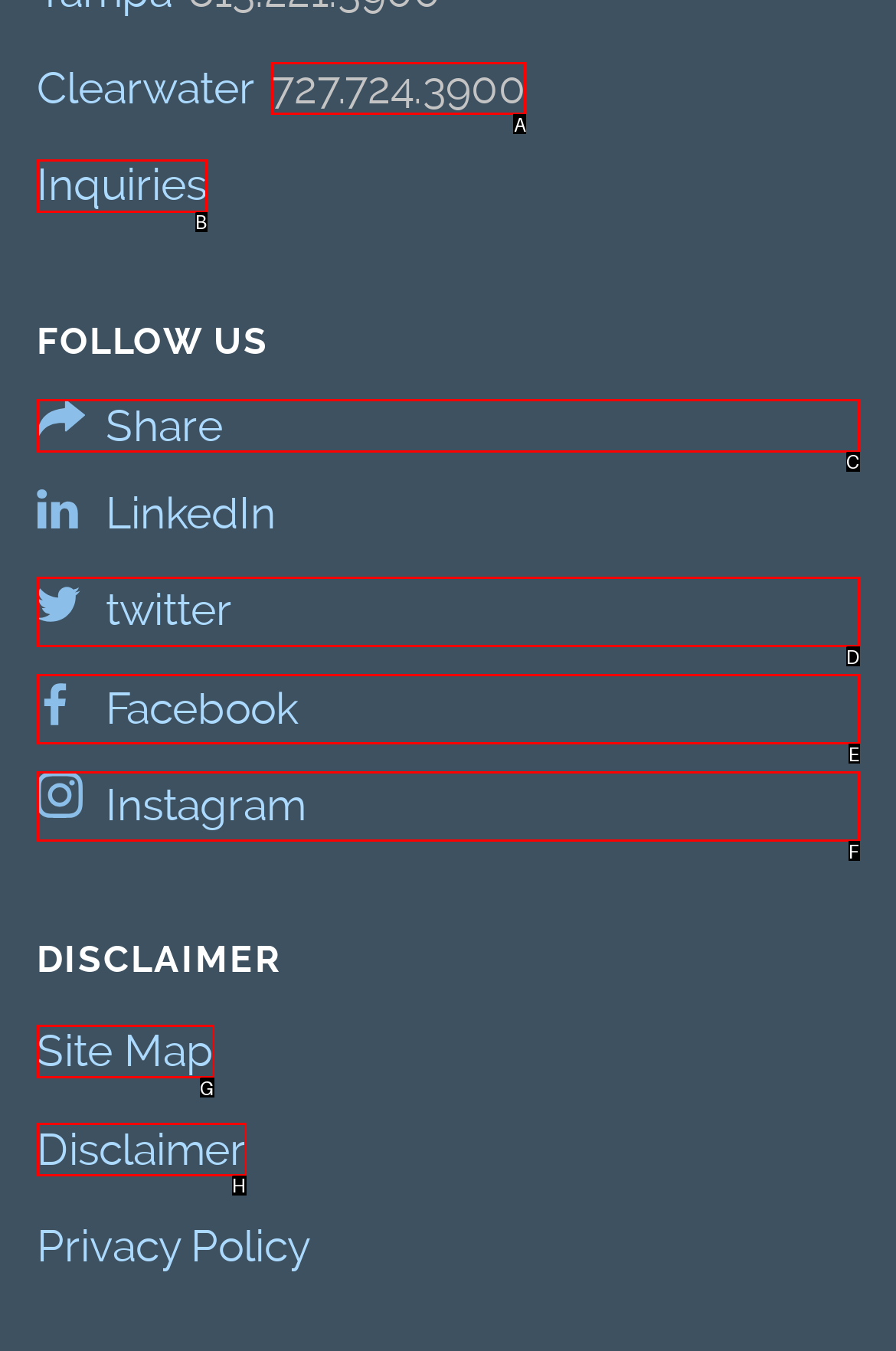From the given choices, which option should you click to complete this task: Call 727.724.3900? Answer with the letter of the correct option.

A